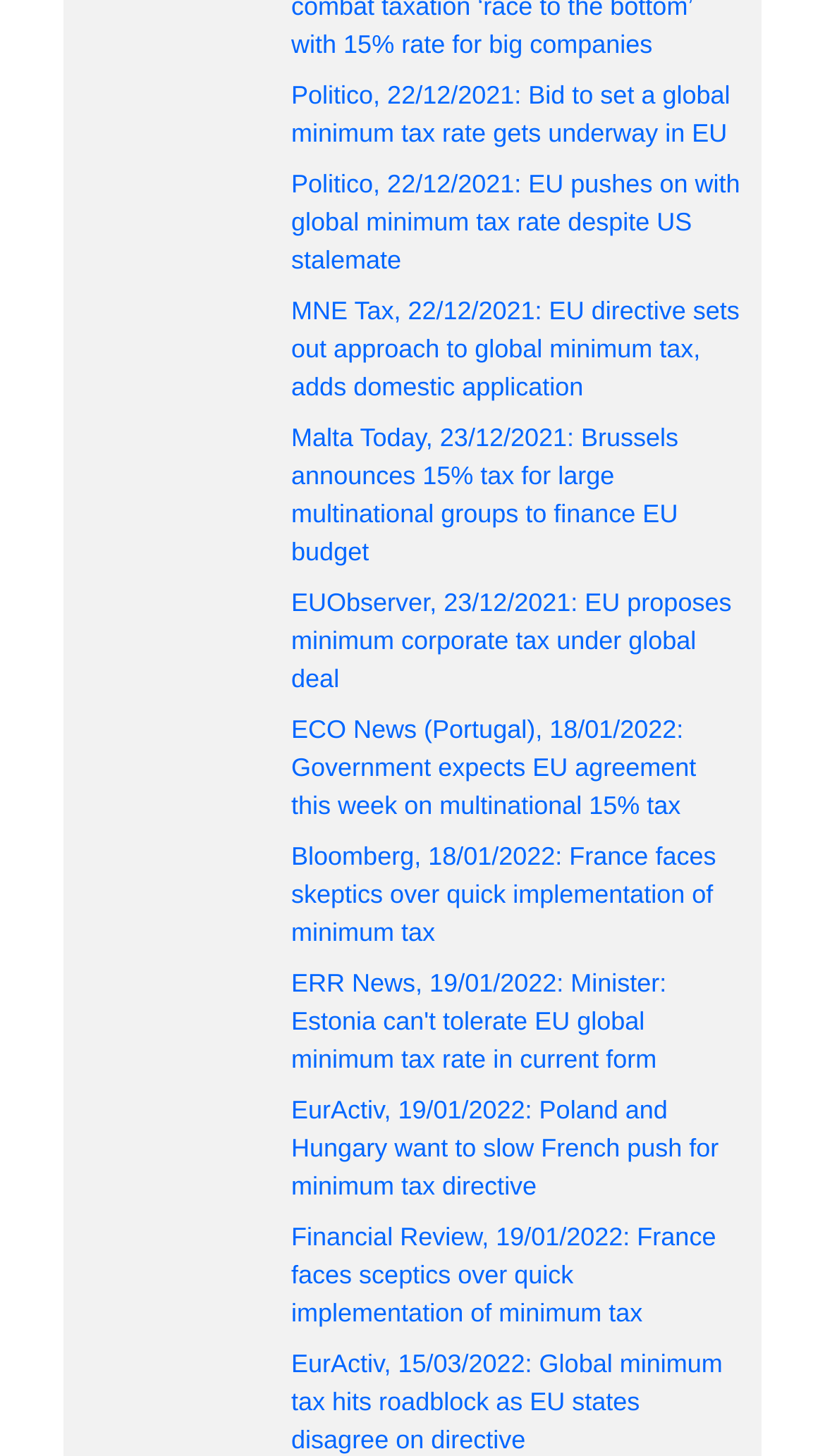Can you specify the bounding box coordinates of the area that needs to be clicked to fulfill the following instruction: "Check news about France facing skeptics over quick implementation of minimum tax"?

[0.353, 0.577, 0.868, 0.65]